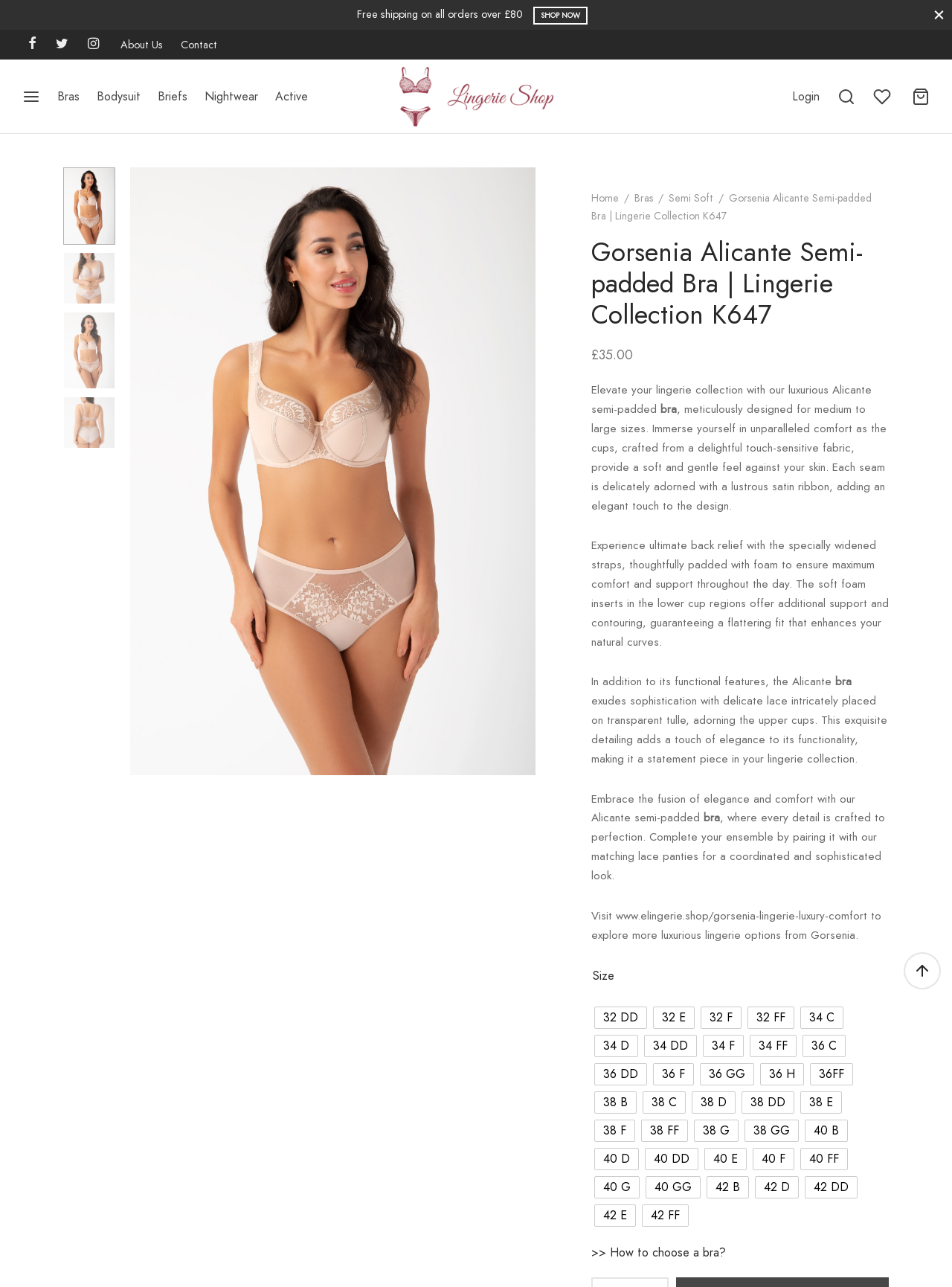Identify the coordinates of the bounding box for the element described below: "38 C". Return the coordinates as four float numbers between 0 and 1: [left, top, right, bottom].

[0.675, 0.848, 0.72, 0.865]